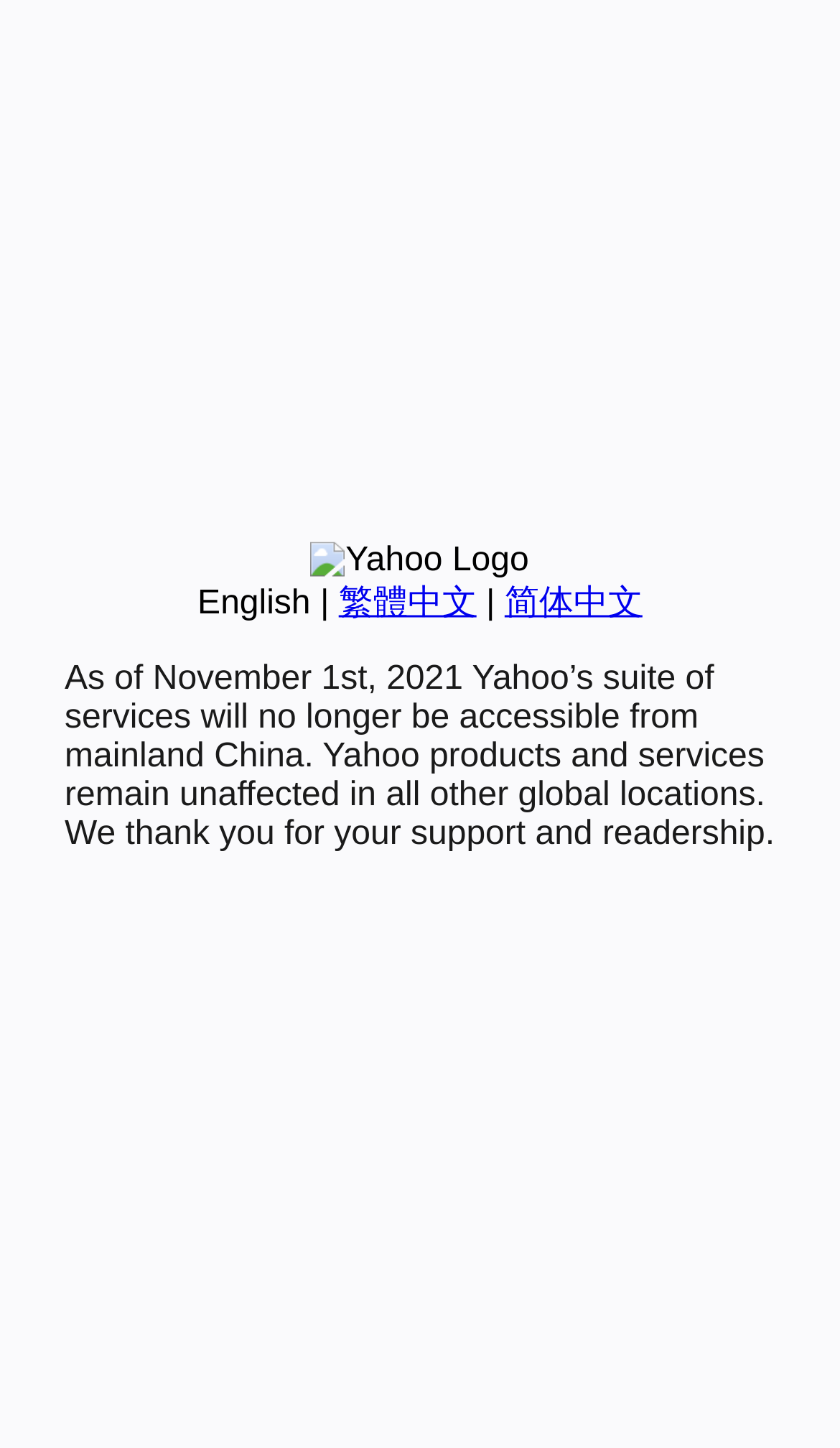Find and provide the bounding box coordinates for the UI element described here: "NSW". The coordinates should be given as four float numbers between 0 and 1: [left, top, right, bottom].

None